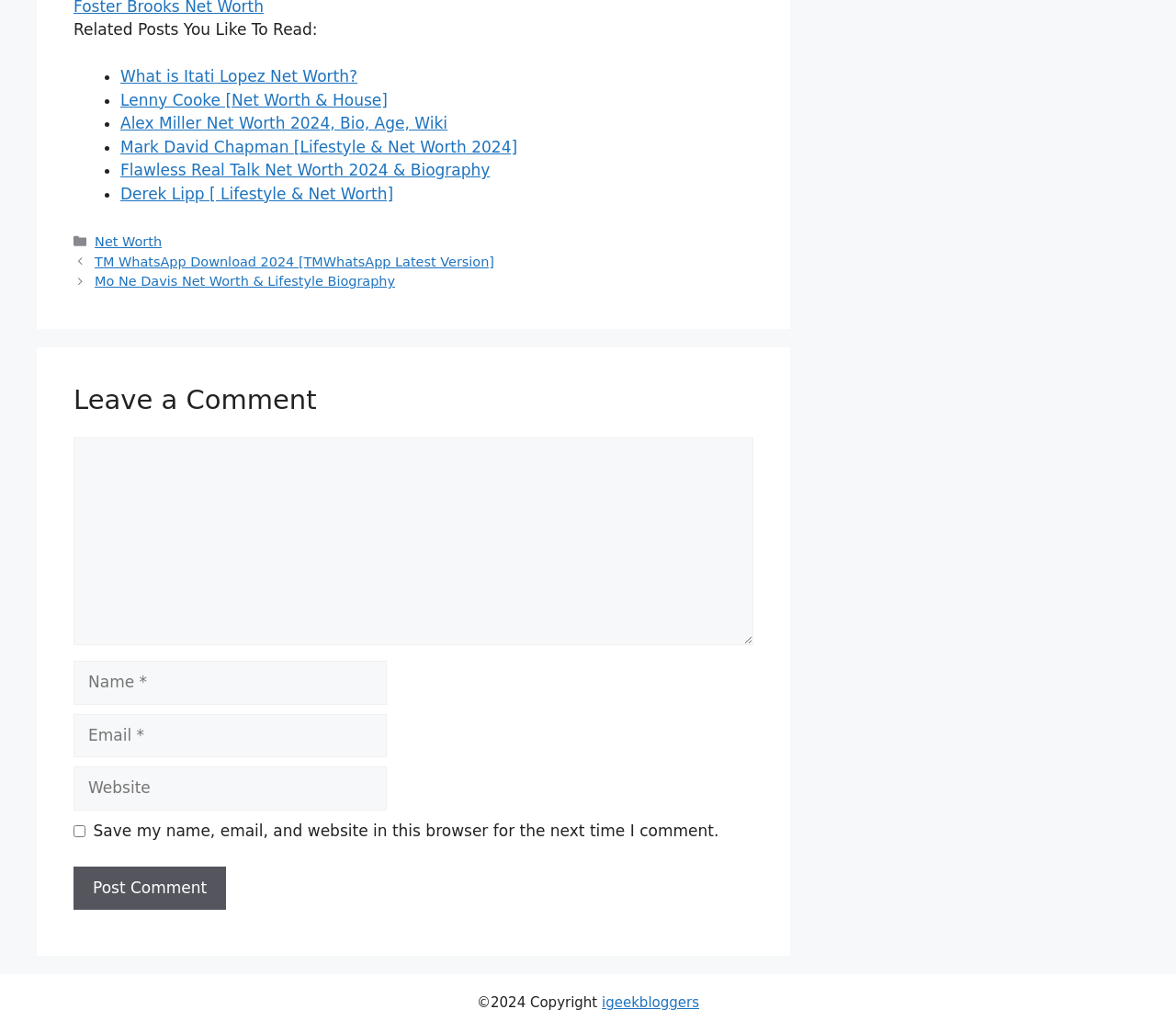What is the purpose of the 'Related Posts You Like To Read' section?
Based on the screenshot, respond with a single word or phrase.

To suggest similar articles